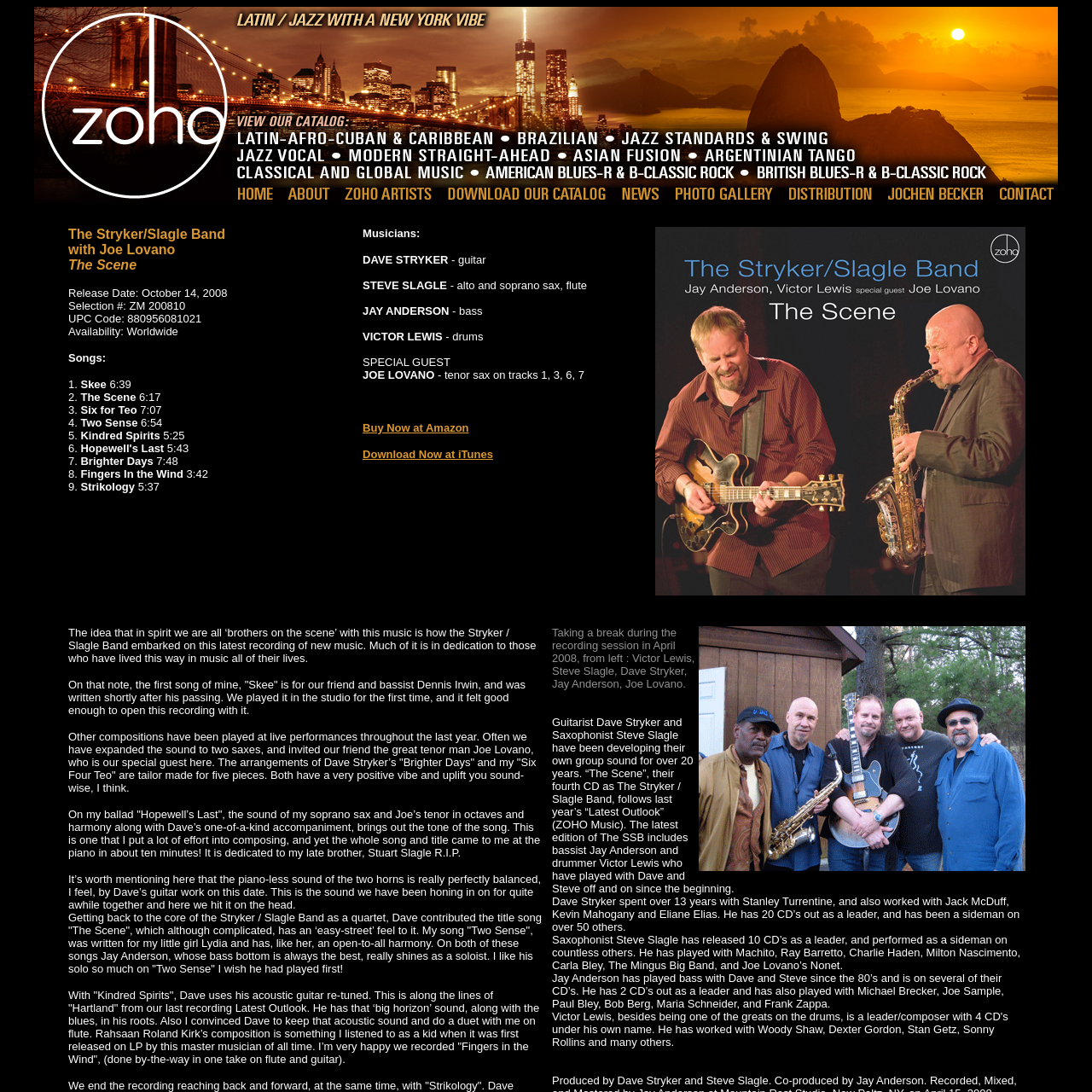Offer an extensive depiction of the webpage and its key elements.

This webpage is about the album "The Scene" by the Stryker/Slagle Band with Joe Lovano. At the top, there is a brief description of the album, including the release date, selection number, UPC code, and availability. Below this, there is a list of songs on the album, along with their durations.

To the right of the song list, there is a section about the musicians involved in the album, including Dave Stryker on guitar, Steve Slagle on alto and soprano sax and flute, Jay Anderson on bass, Victor Lewis on drums, and special guest Joe Lovano on tenor sax. There are also links to buy the album on Amazon or download it on iTunes.

Further down the page, there are three paragraphs of text written by Steve Slagle, discussing the composition and recording of certain songs on the album. These paragraphs are quite detailed and provide insight into the creative process behind the music.

At the bottom of the page, there are three biographical paragraphs about the musicians involved in the album, including Dave Stryker, Steve Slagle, and Jay Anderson. These paragraphs provide information about their backgrounds, experience, and other projects they have worked on.